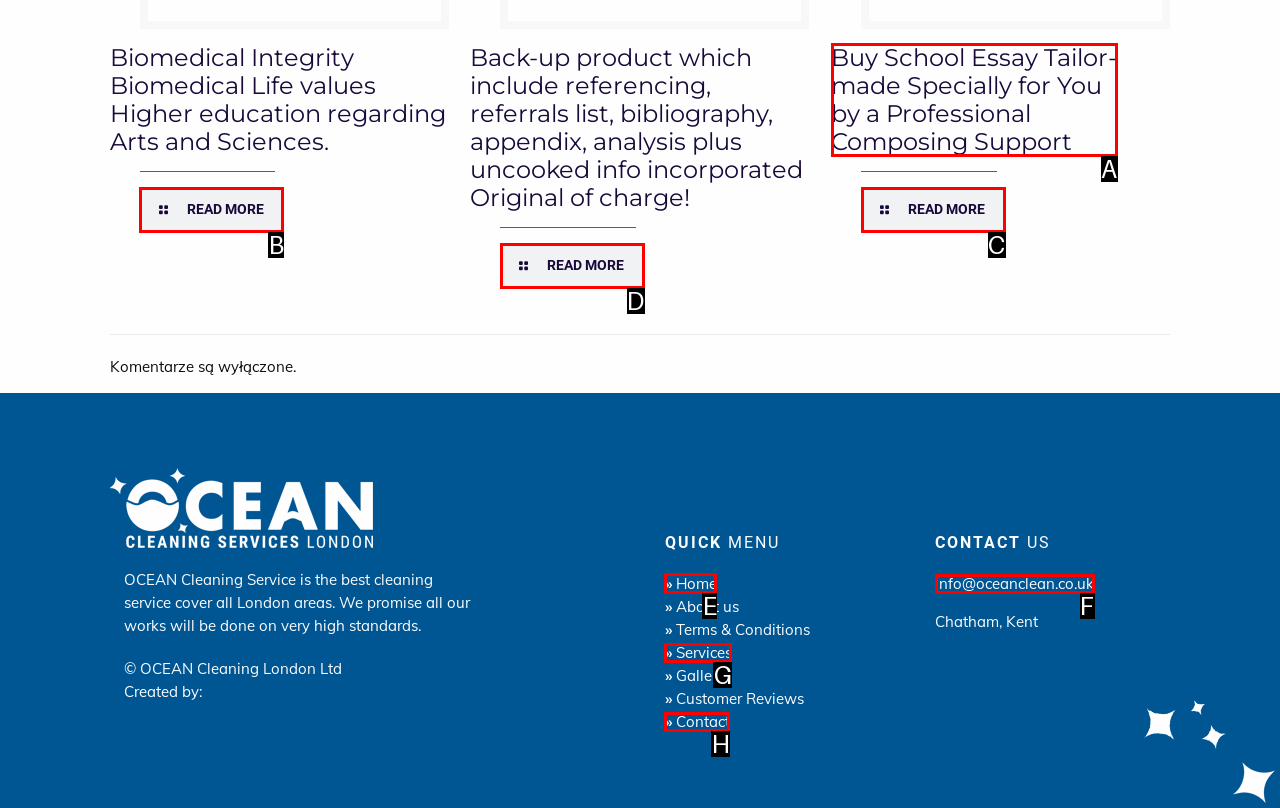Identify the letter of the UI element you should interact with to perform the task: Visit the home page
Reply with the appropriate letter of the option.

E